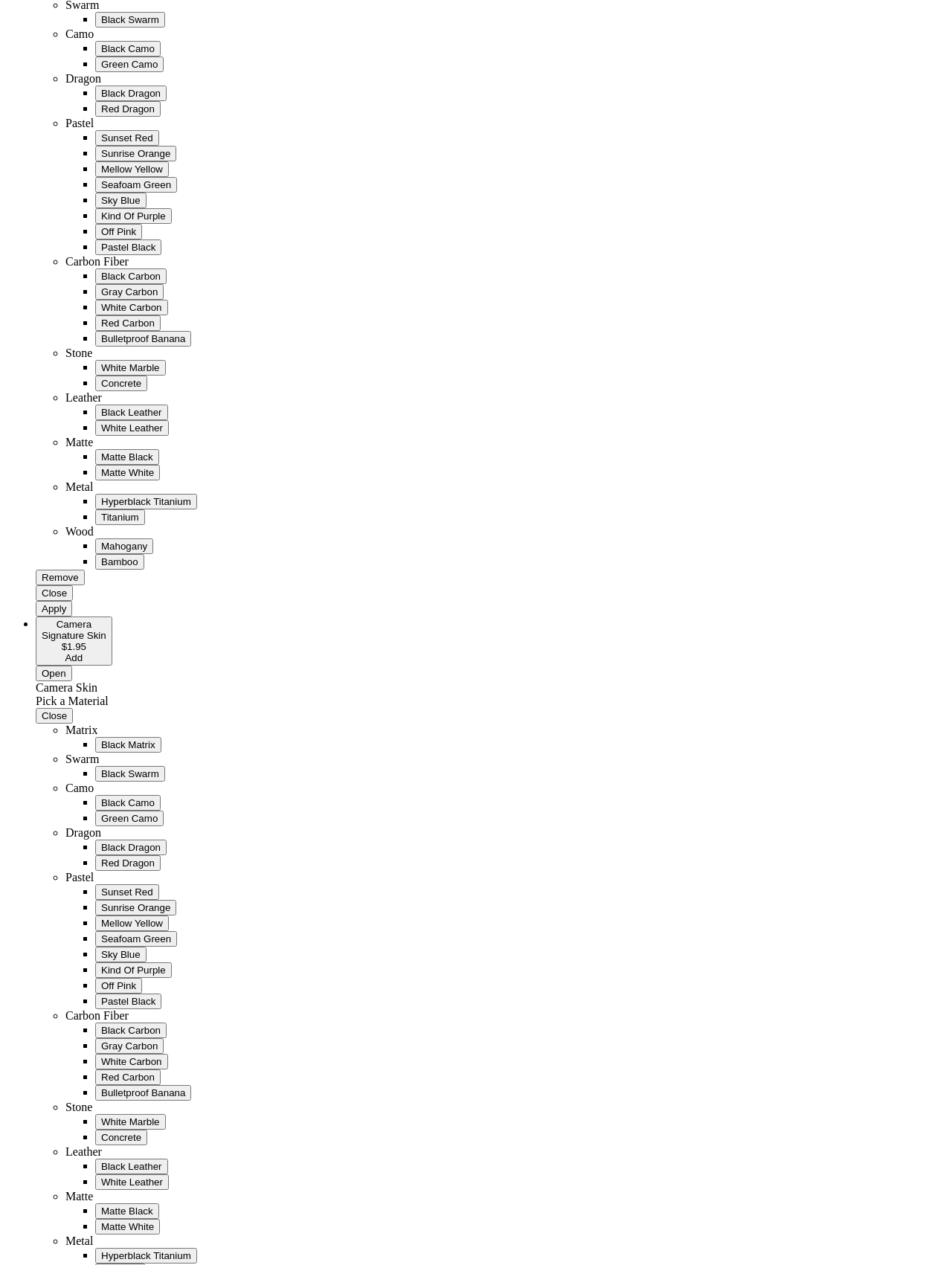Please identify the bounding box coordinates of the element's region that I should click in order to complete the following instruction: "Add Camera Signature Skin". The bounding box coordinates consist of four float numbers between 0 and 1, i.e., [left, top, right, bottom].

[0.038, 0.487, 0.118, 0.526]